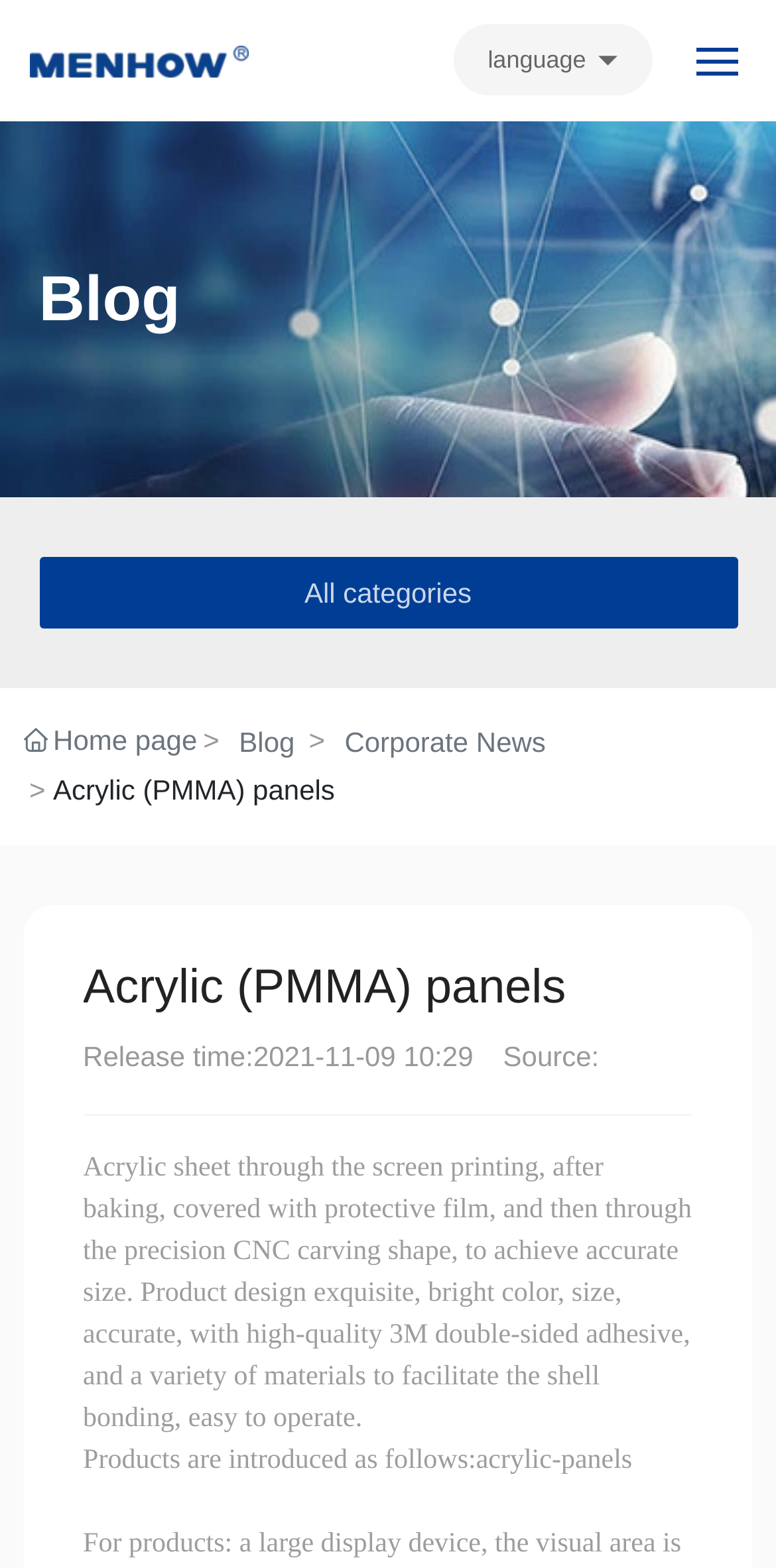Please determine the heading text of this webpage.

Acrylic (PMMA) panels